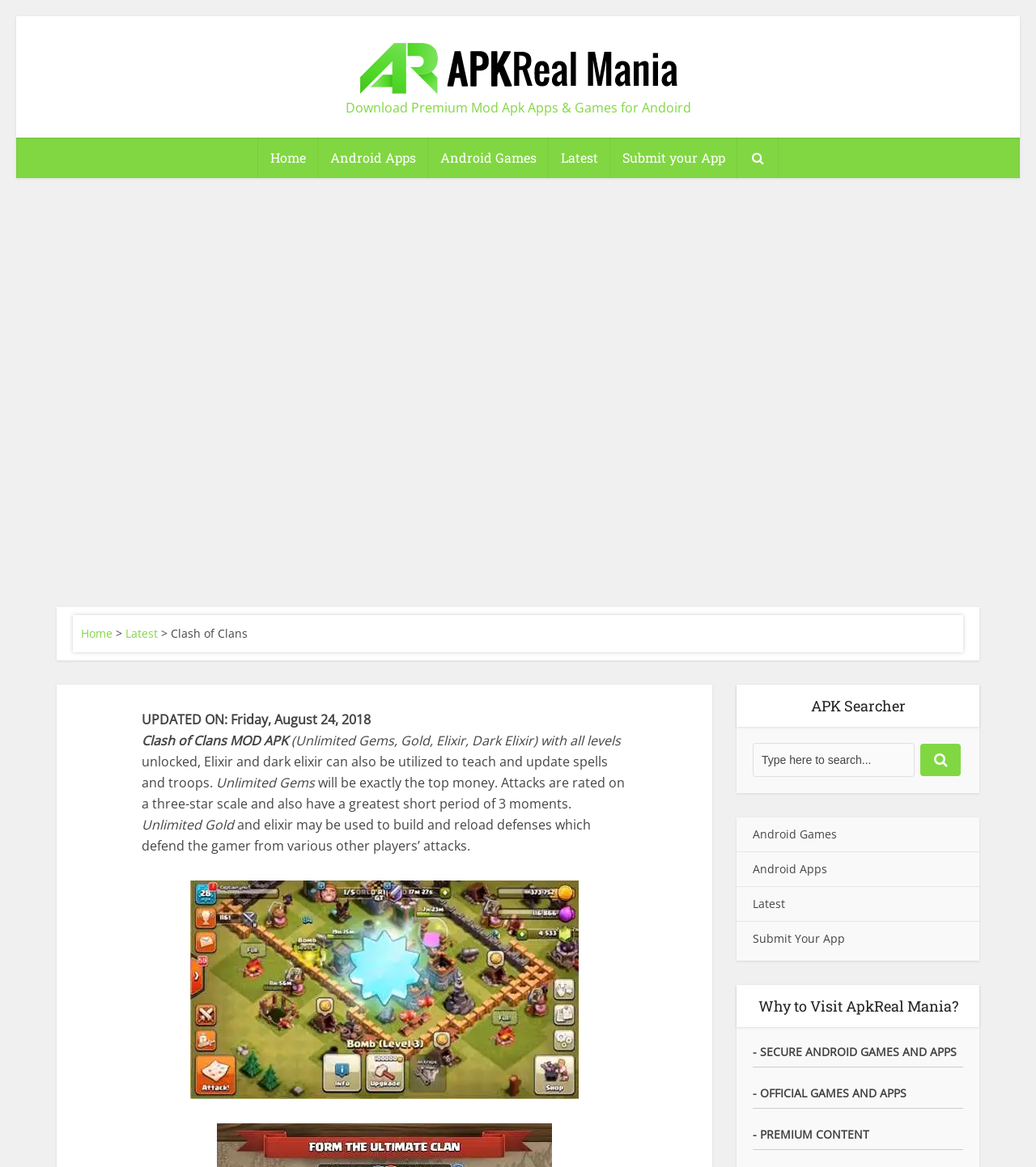Given the description: "Vinyl Fence", determine the bounding box coordinates of the UI element. The coordinates should be formatted as four float numbers between 0 and 1, [left, top, right, bottom].

None